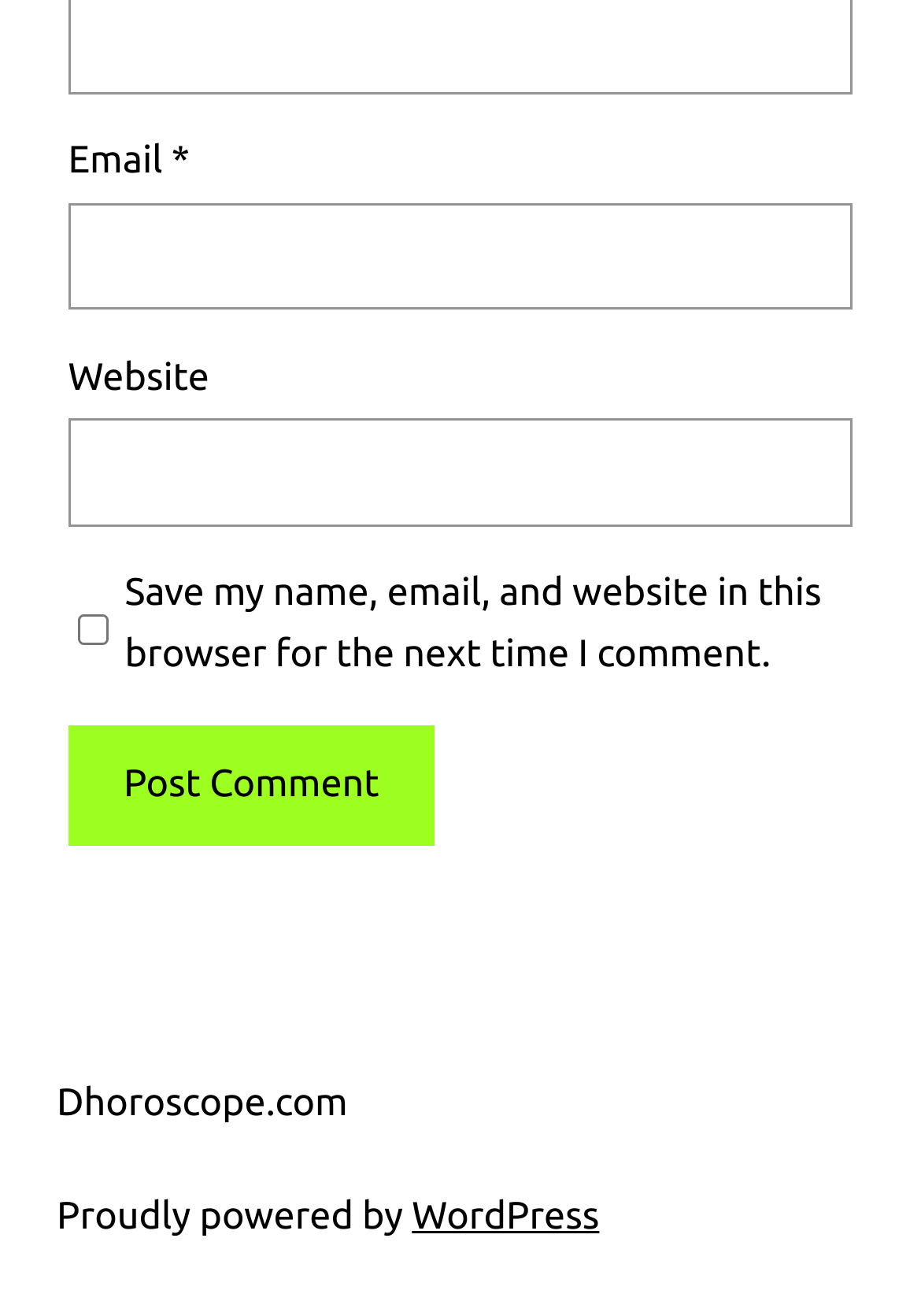Is the 'Save my name...' checkbox checked?
Answer with a single word or phrase by referring to the visual content.

No